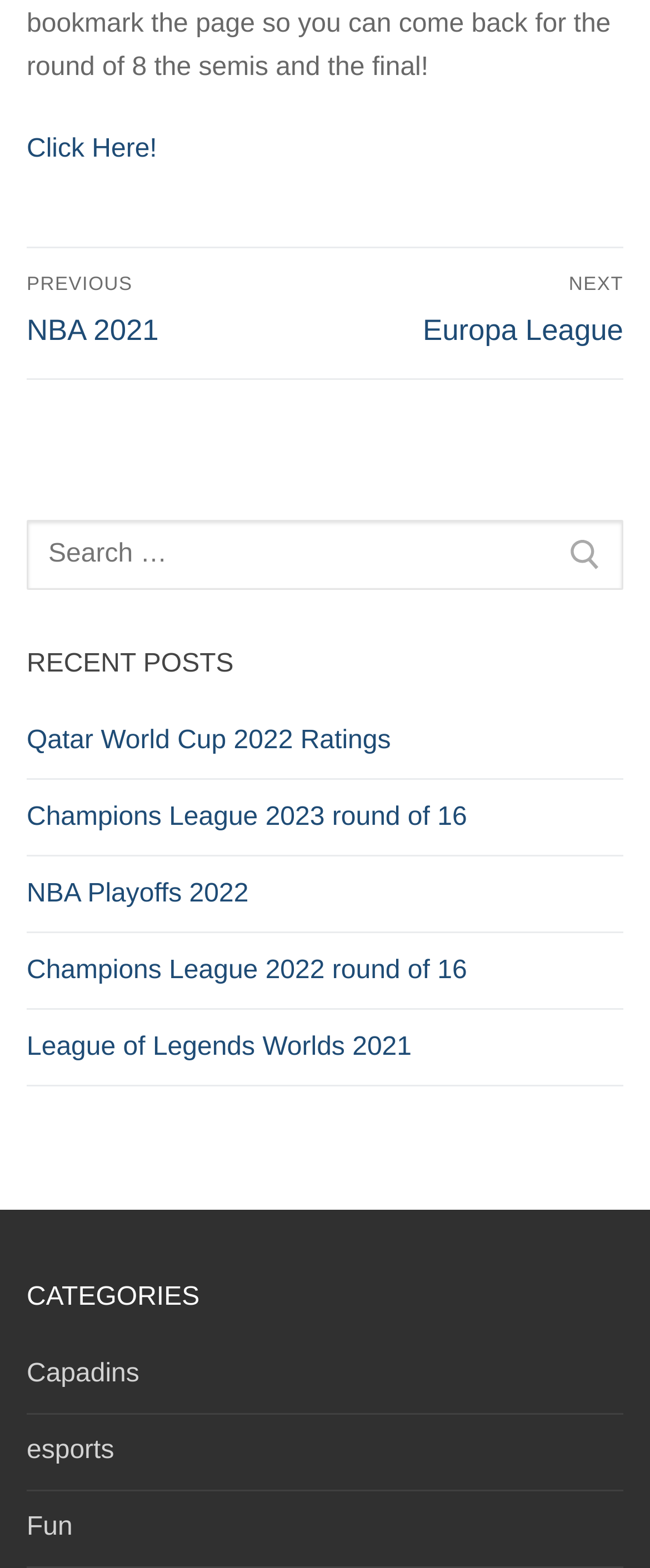What is the text above the search box?
Look at the image and construct a detailed response to the question.

I looked at the search box and found that the text above it is 'Search for:'.